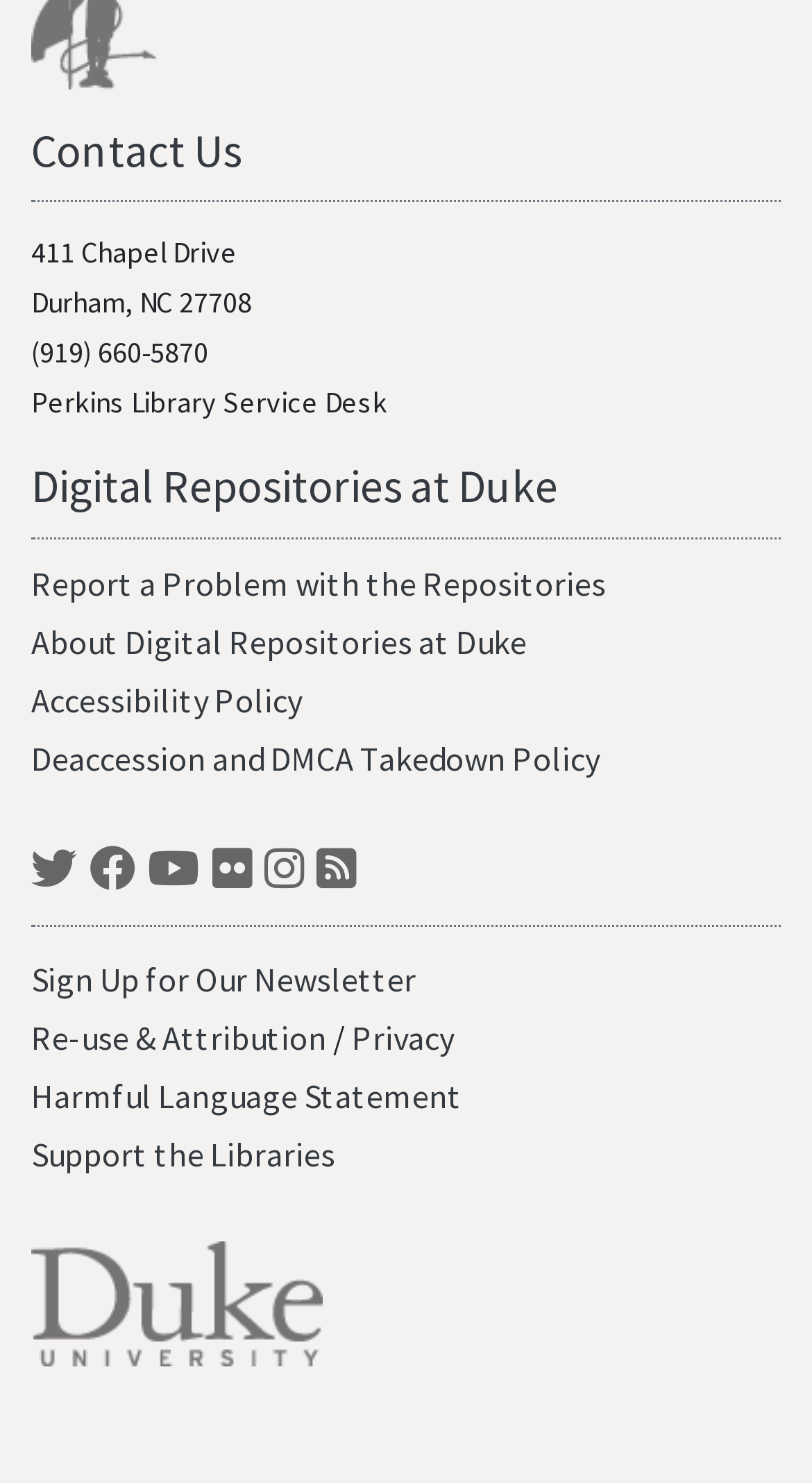Using the description: "Digital Repositories at Duke", identify the bounding box of the corresponding UI element in the screenshot.

[0.038, 0.308, 0.687, 0.347]